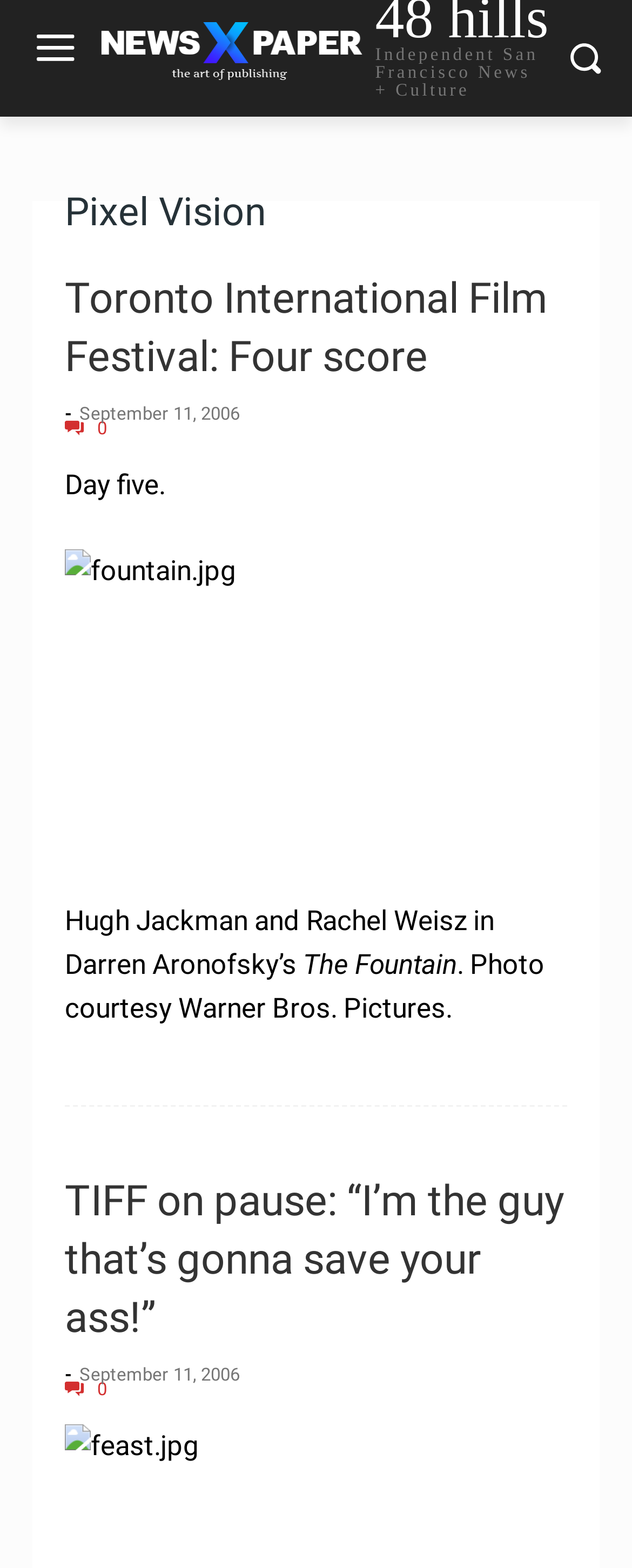Based on the image, please elaborate on the answer to the following question:
What is the author of the second article?

I looked for the author information associated with the second article, but it is not specified. The article only provides a title and a date, but no author information.